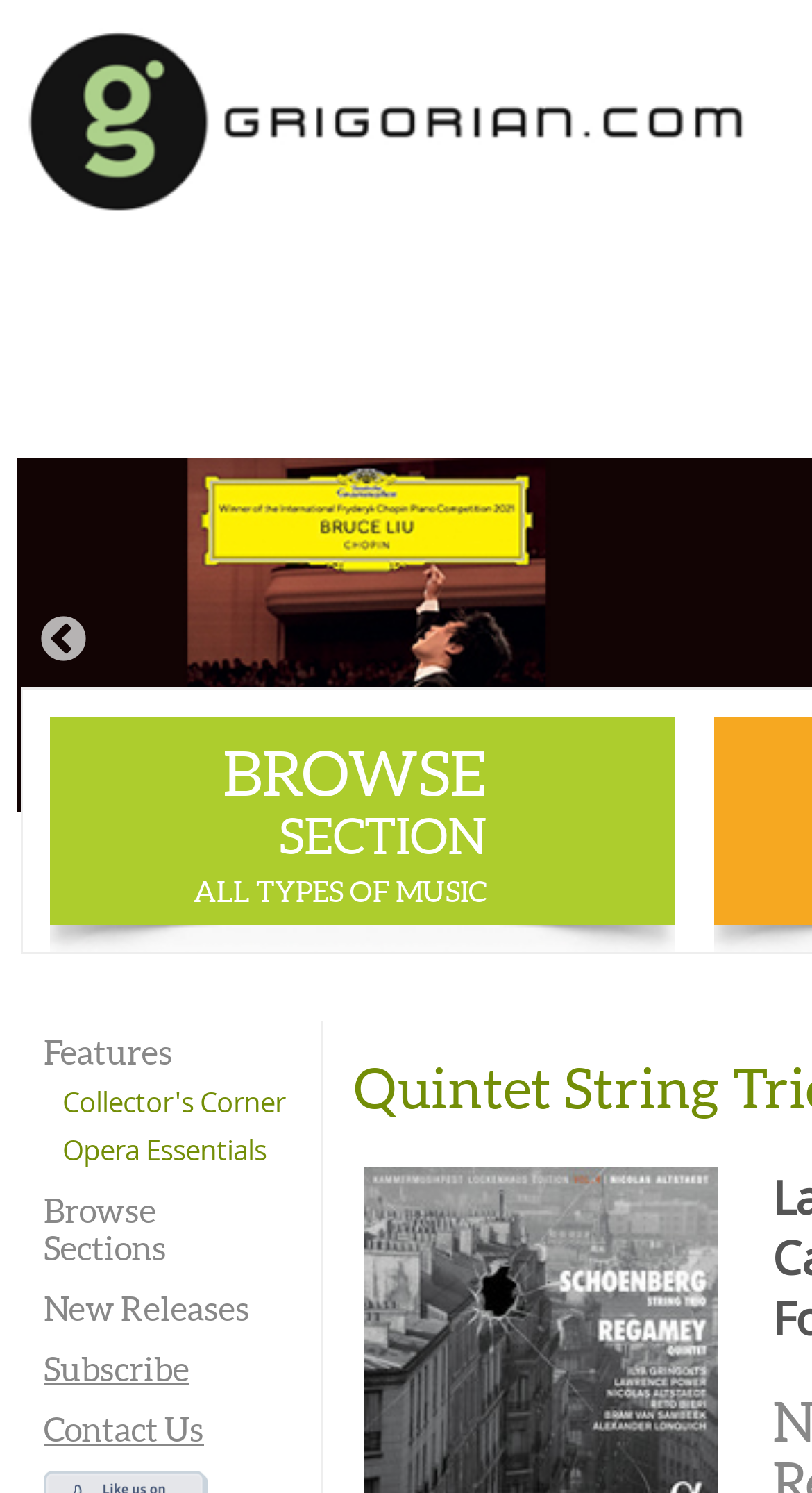Given the content of the image, can you provide a detailed answer to the question?
What is the purpose of the 'Subscribe' link?

The link with the text 'Subscribe' is likely used to allow users to subscribe to the website's newsletter or updates, as it is a common functionality of a subscribe link.